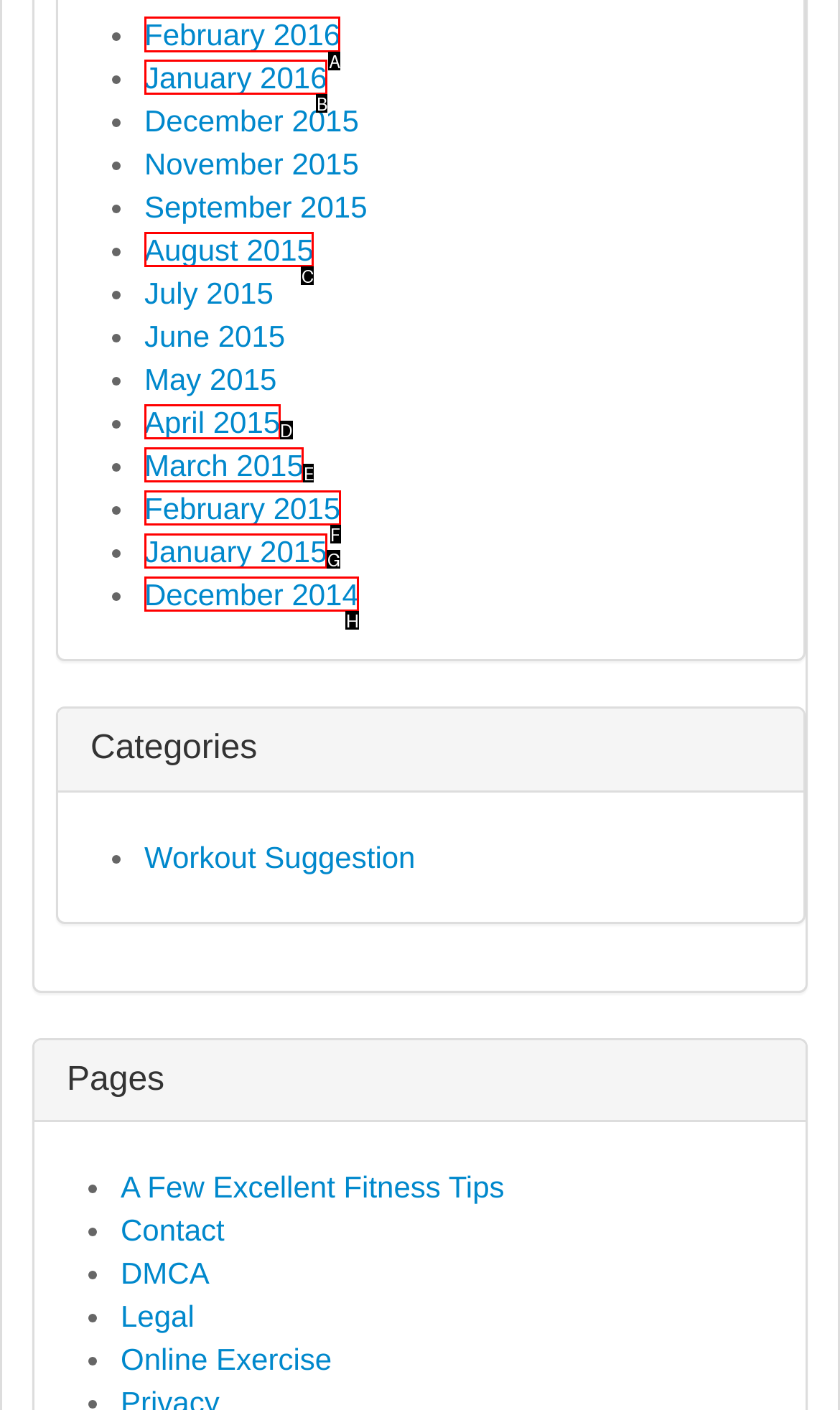To achieve the task: View February 2016, indicate the letter of the correct choice from the provided options.

A